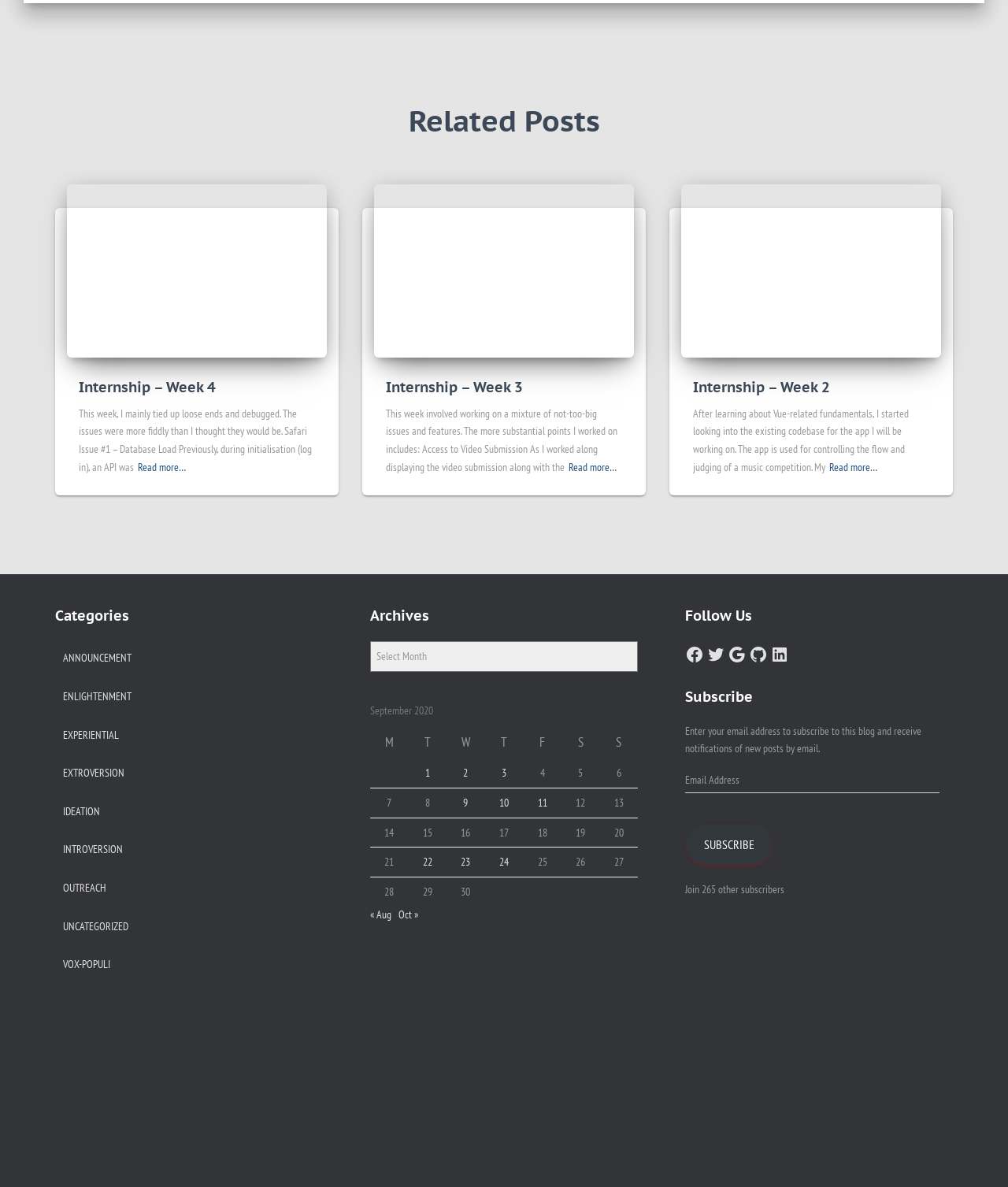What is the category of the post 'Internship – Week 4'?
Please provide a comprehensive answer based on the details in the screenshot.

The category of the post 'Internship – Week 4' can be determined by looking at the categories section on the webpage, which lists several categories such as ANNOUNCEMENT, ENLIGHTENMENT, etc. However, 'Internship – Week 4' does not belong to any of these categories, so it is categorized as UNCATEGORIZED.